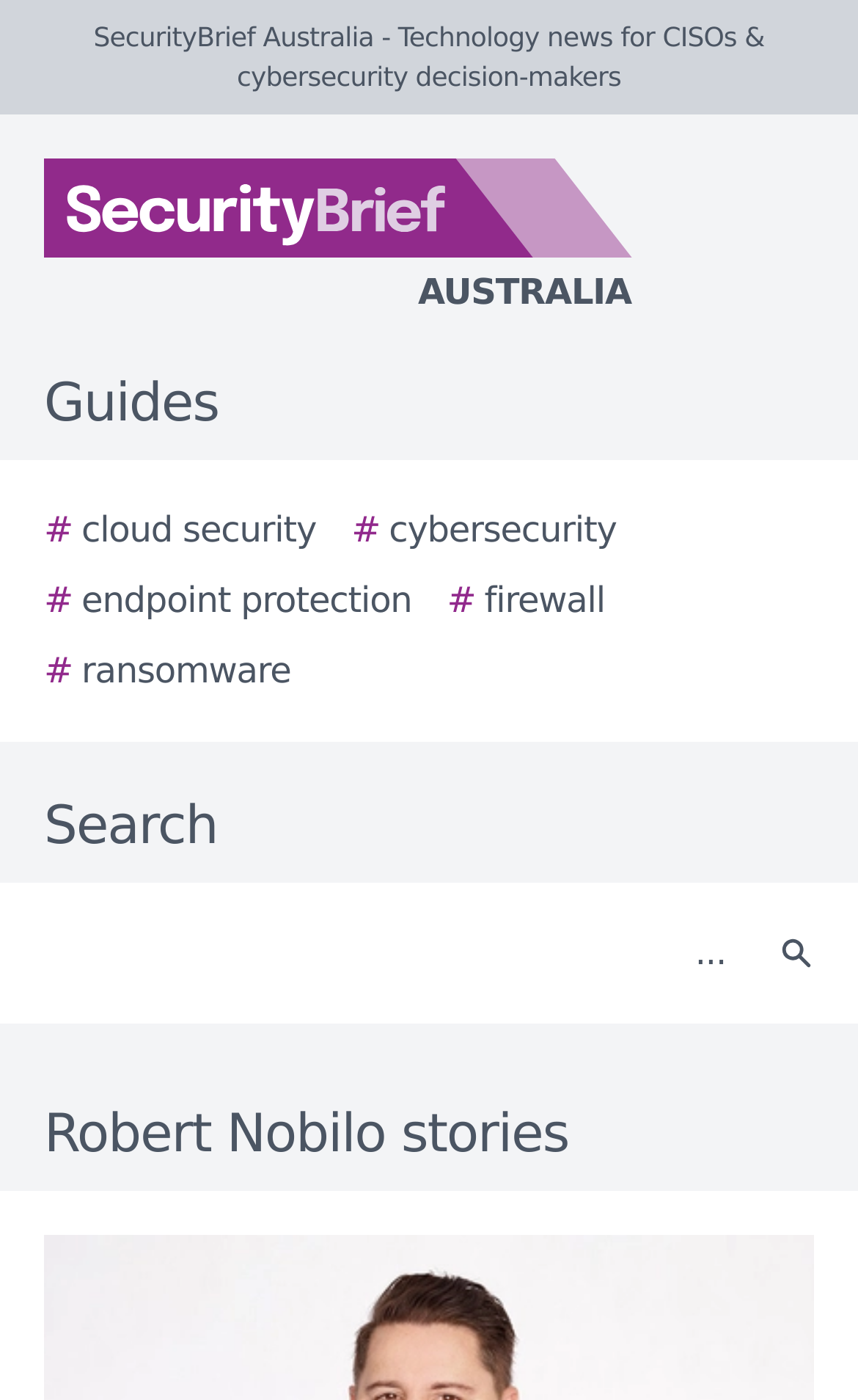Provide the text content of the webpage's main heading.

Robert Nobilo stories